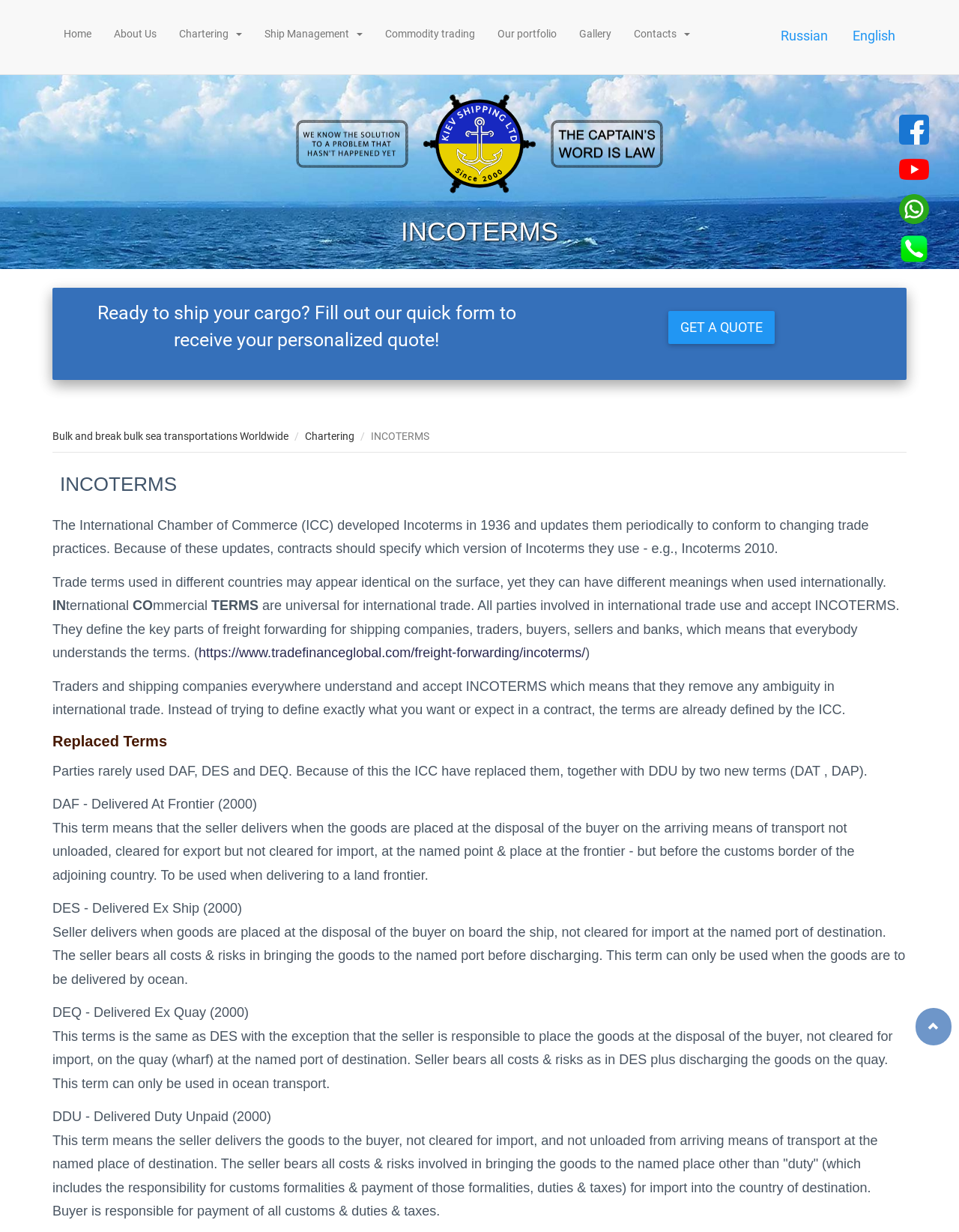Determine the bounding box coordinates of the clickable region to execute the instruction: "Learn more about INCOTERMS". The coordinates should be four float numbers between 0 and 1, denoted as [left, top, right, bottom].

[0.15, 0.176, 0.582, 0.199]